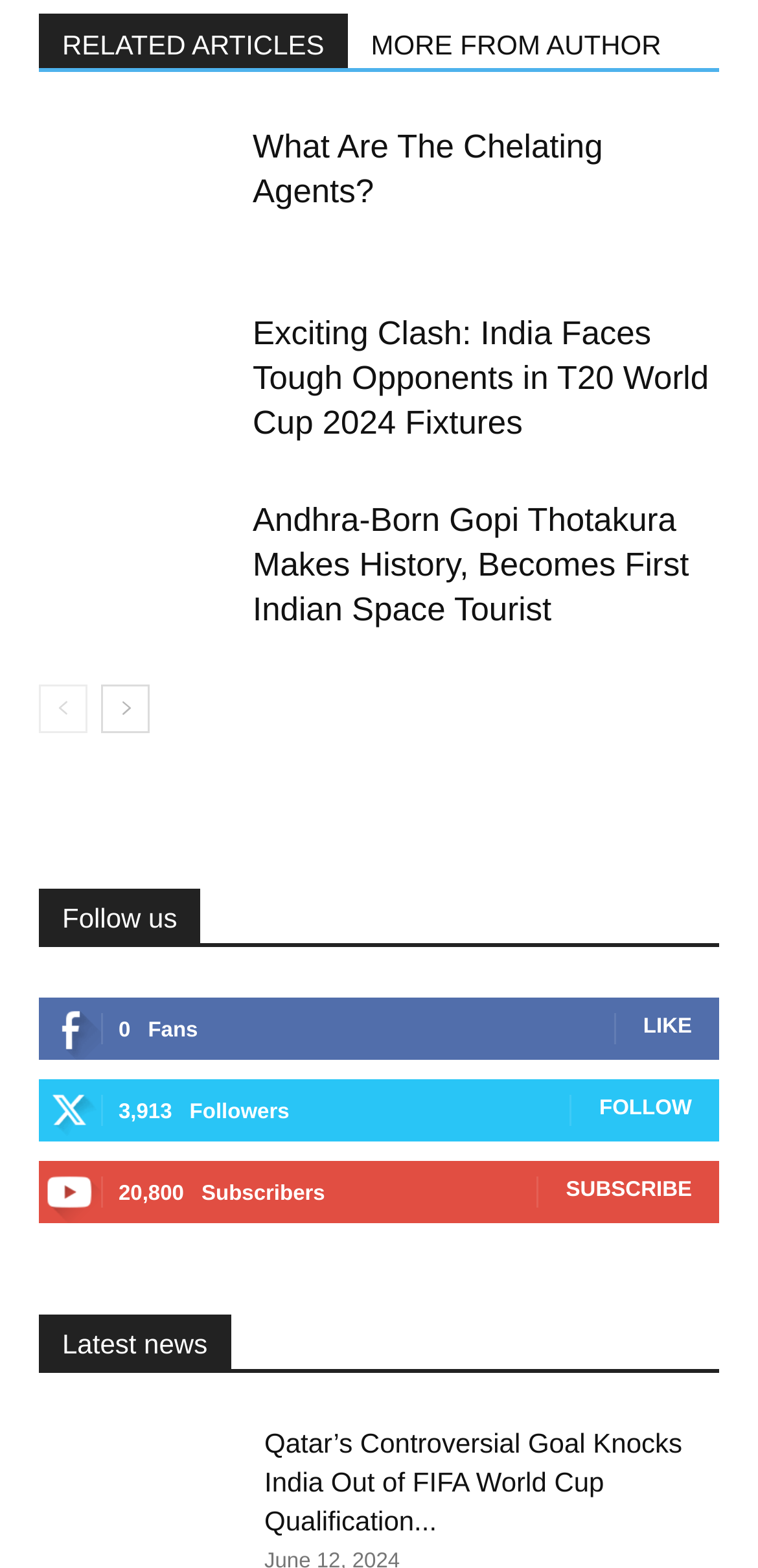Please identify the bounding box coordinates of the clickable area that will fulfill the following instruction: "Go to next page". The coordinates should be in the format of four float numbers between 0 and 1, i.e., [left, top, right, bottom].

[0.133, 0.437, 0.197, 0.468]